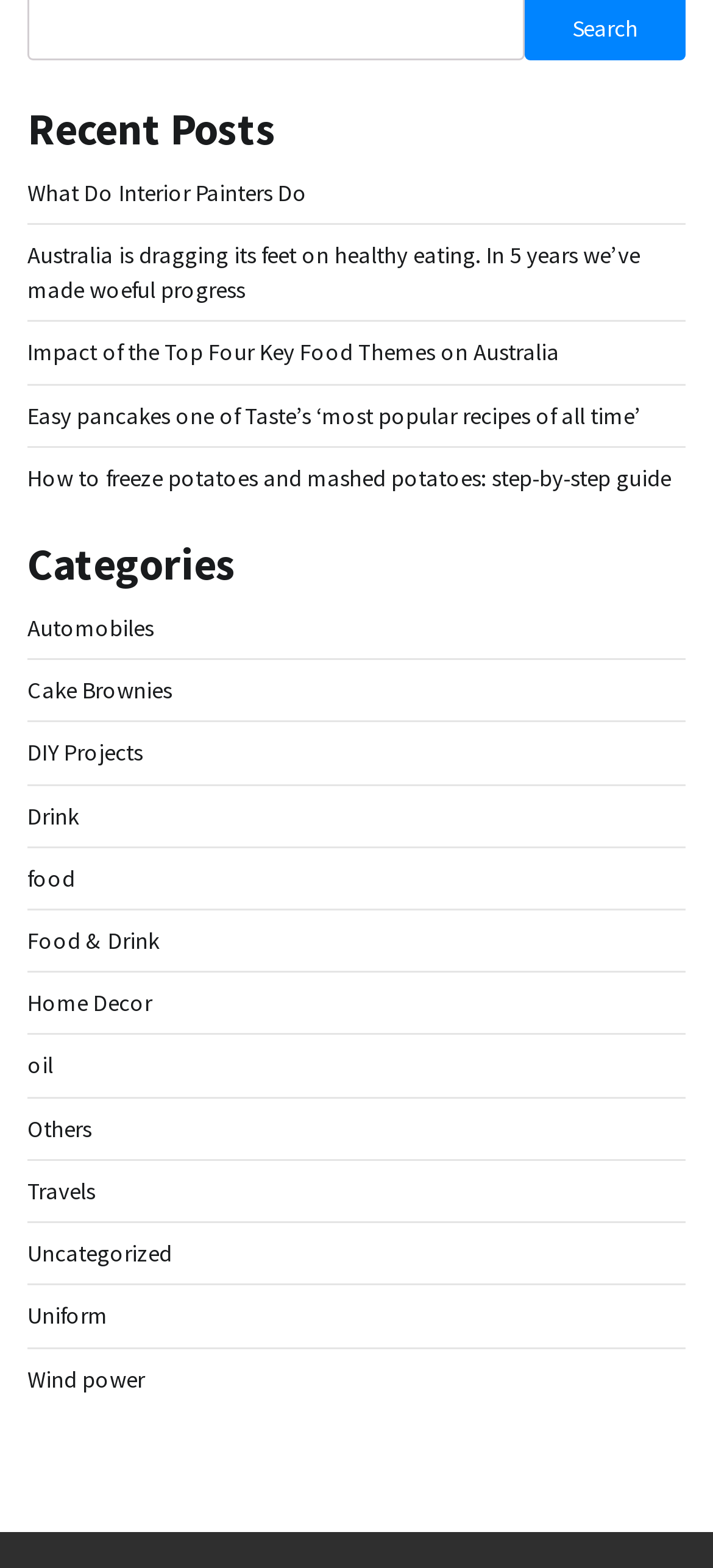Predict the bounding box of the UI element based on the description: "Cake Brownies". The coordinates should be four float numbers between 0 and 1, formatted as [left, top, right, bottom].

[0.038, 0.43, 0.241, 0.449]